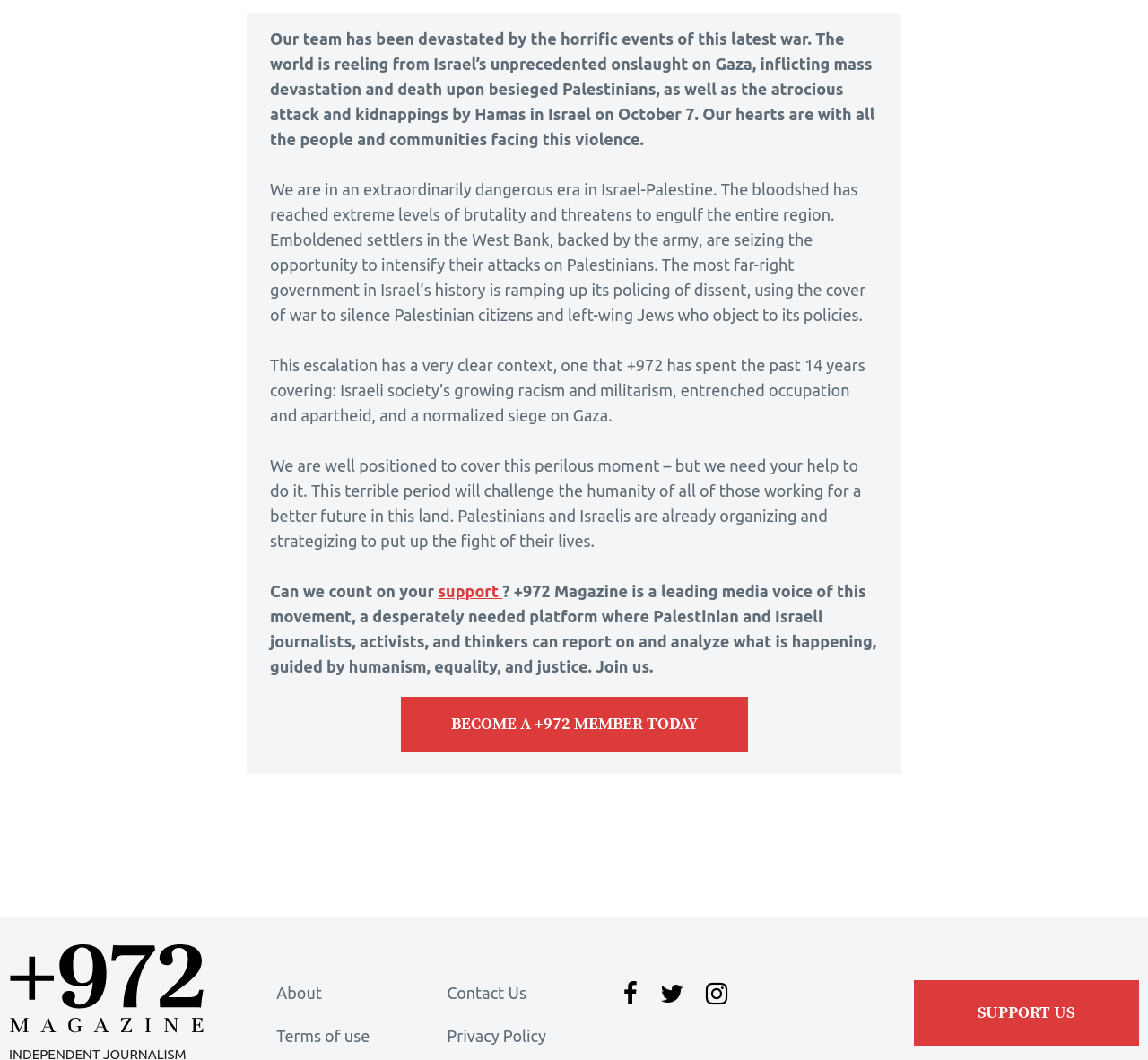What is the main topic of this webpage?
Please give a detailed and elaborate answer to the question based on the image.

Based on the static text elements, it appears that the webpage is discussing the current situation in Israel and Palestine, specifically the violence and bloodshed in the region. The text mentions the 'horrific events of this latest war' and the 'growing racism and militarism' in Israeli society.